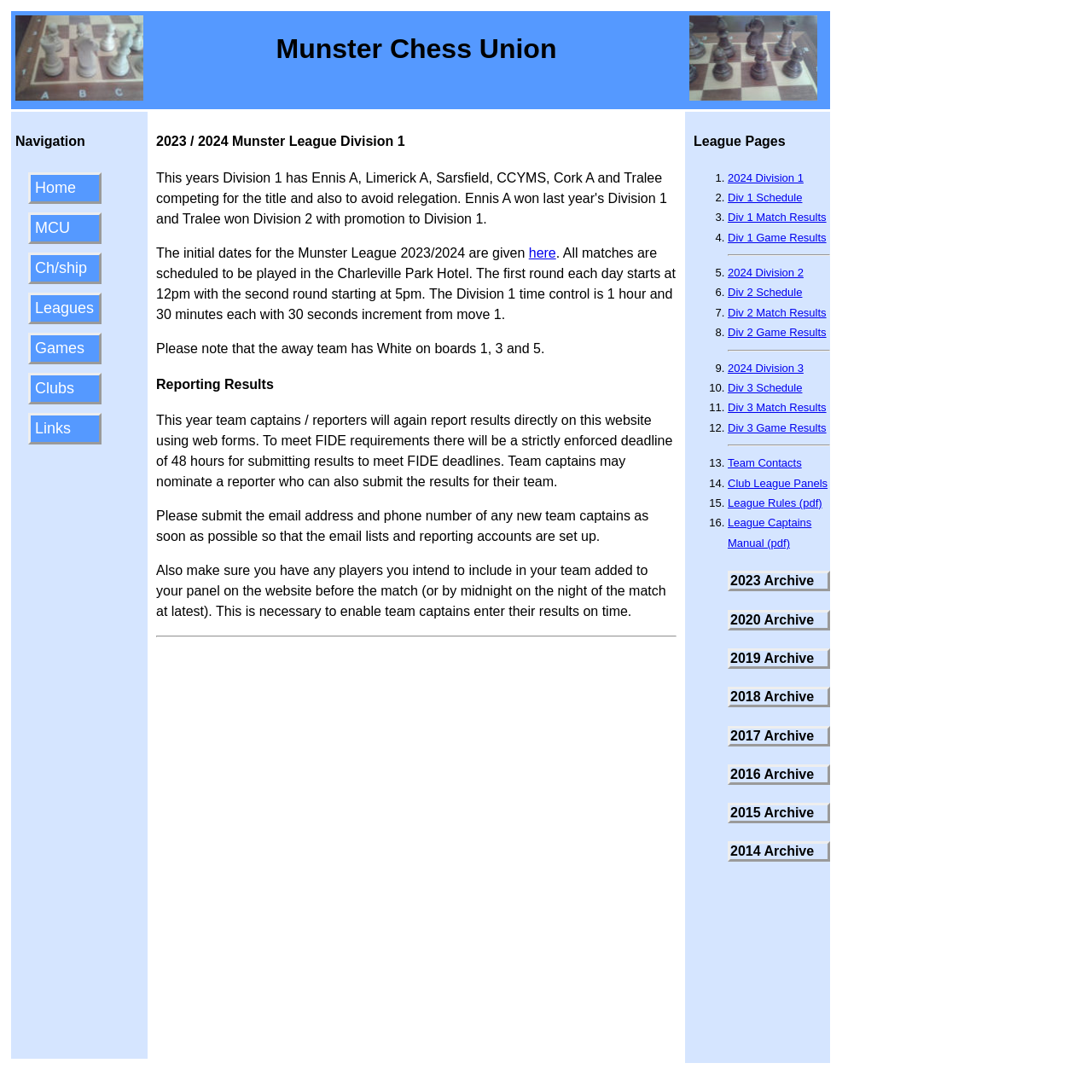Respond to the question below with a single word or phrase: How many divisions are listed on the webpage?

3